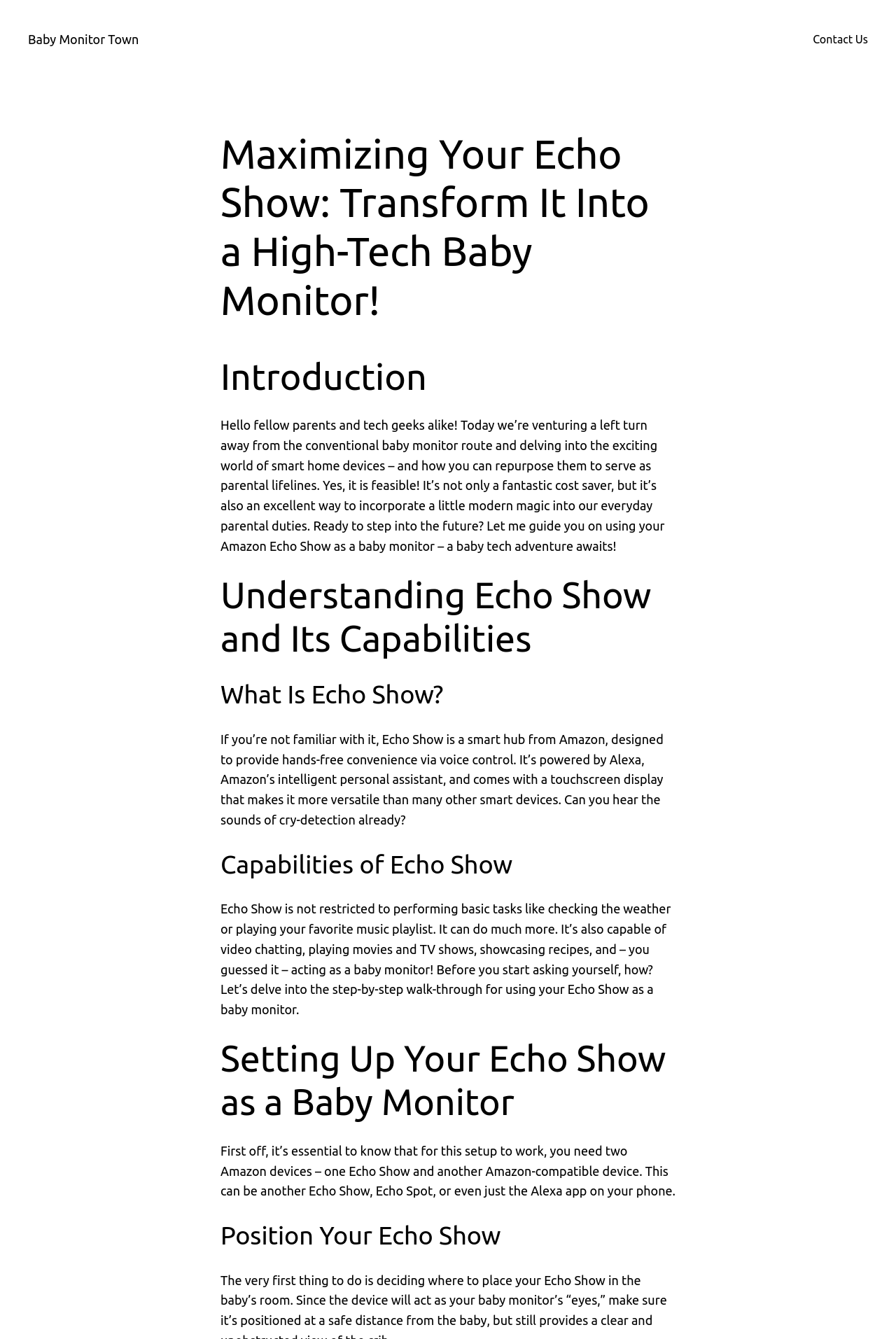Examine the screenshot and answer the question in as much detail as possible: What is the name of the smart hub from Amazon?

The static text on the webpage mentions that Echo Show is a smart hub from Amazon, designed to provide hands-free convenience via voice control, powered by Alexa, Amazon's intelligent personal assistant.